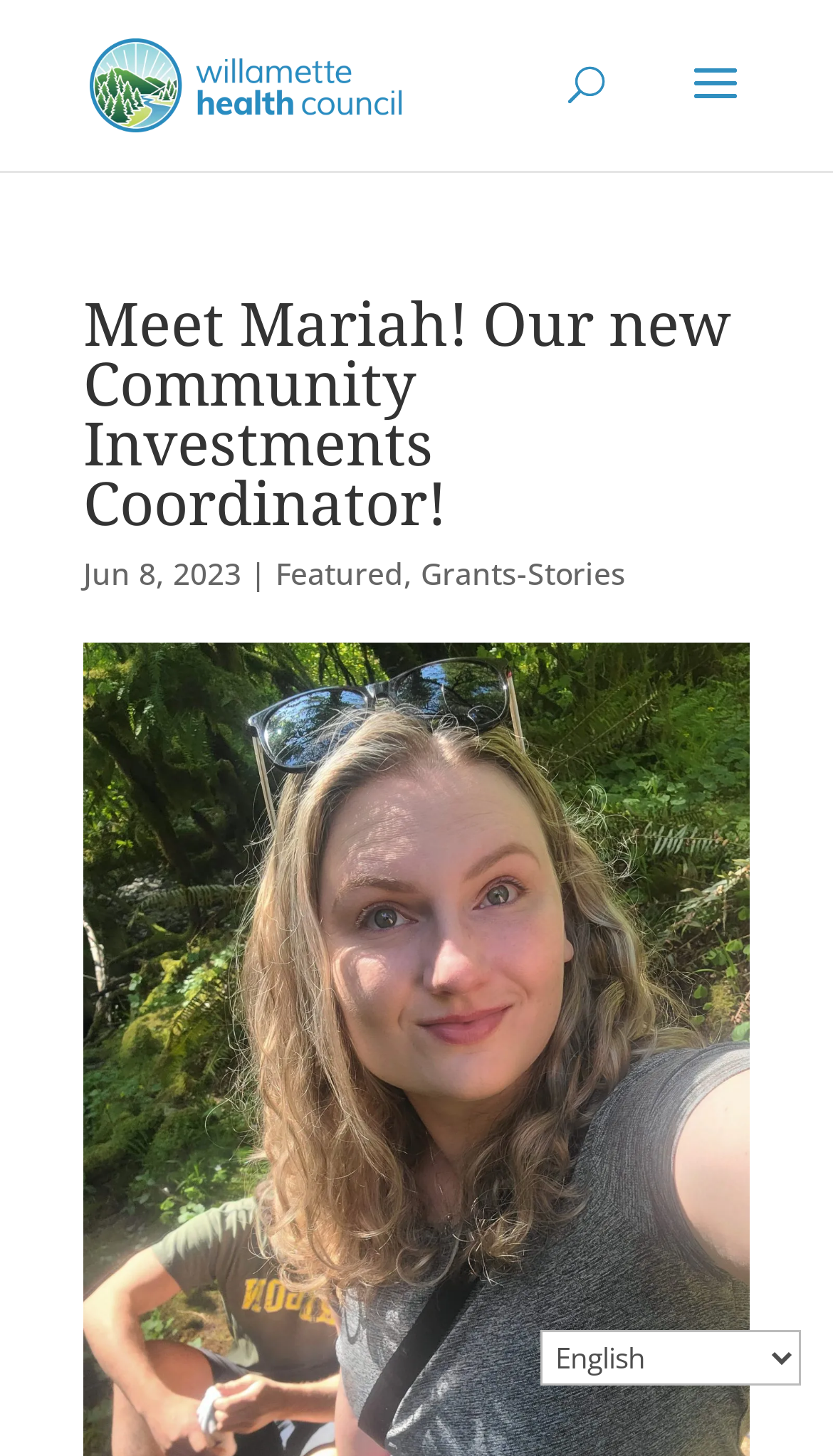What is the date of the featured article?
Using the image, elaborate on the answer with as much detail as possible.

The date of the featured article can be found next to the heading element 'Meet Mariah! Our new Community Investments Coordinator!' which is located at the top of the webpage. The date is displayed as 'Jun 8, 2023'.